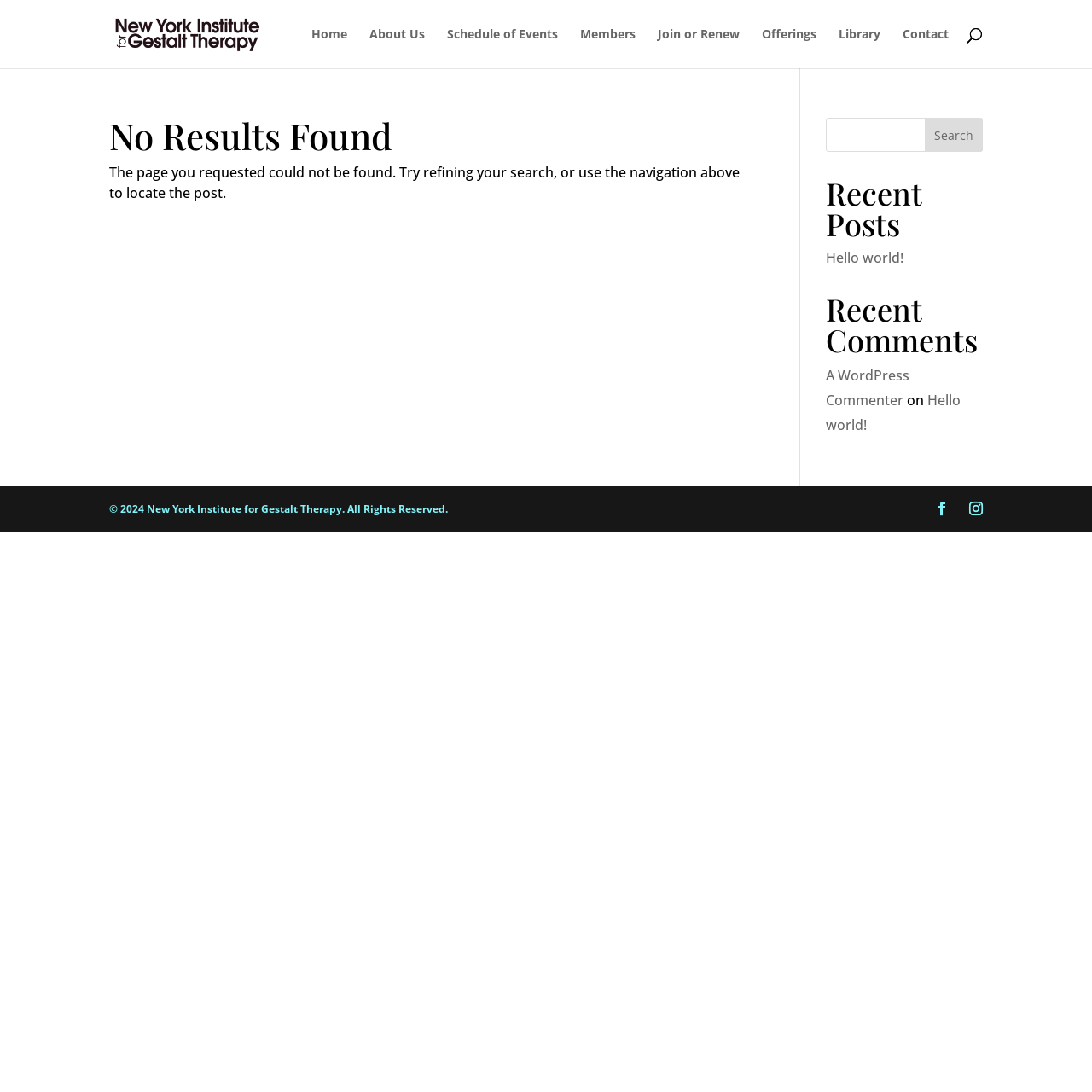Extract the primary heading text from the webpage.

No Results Found